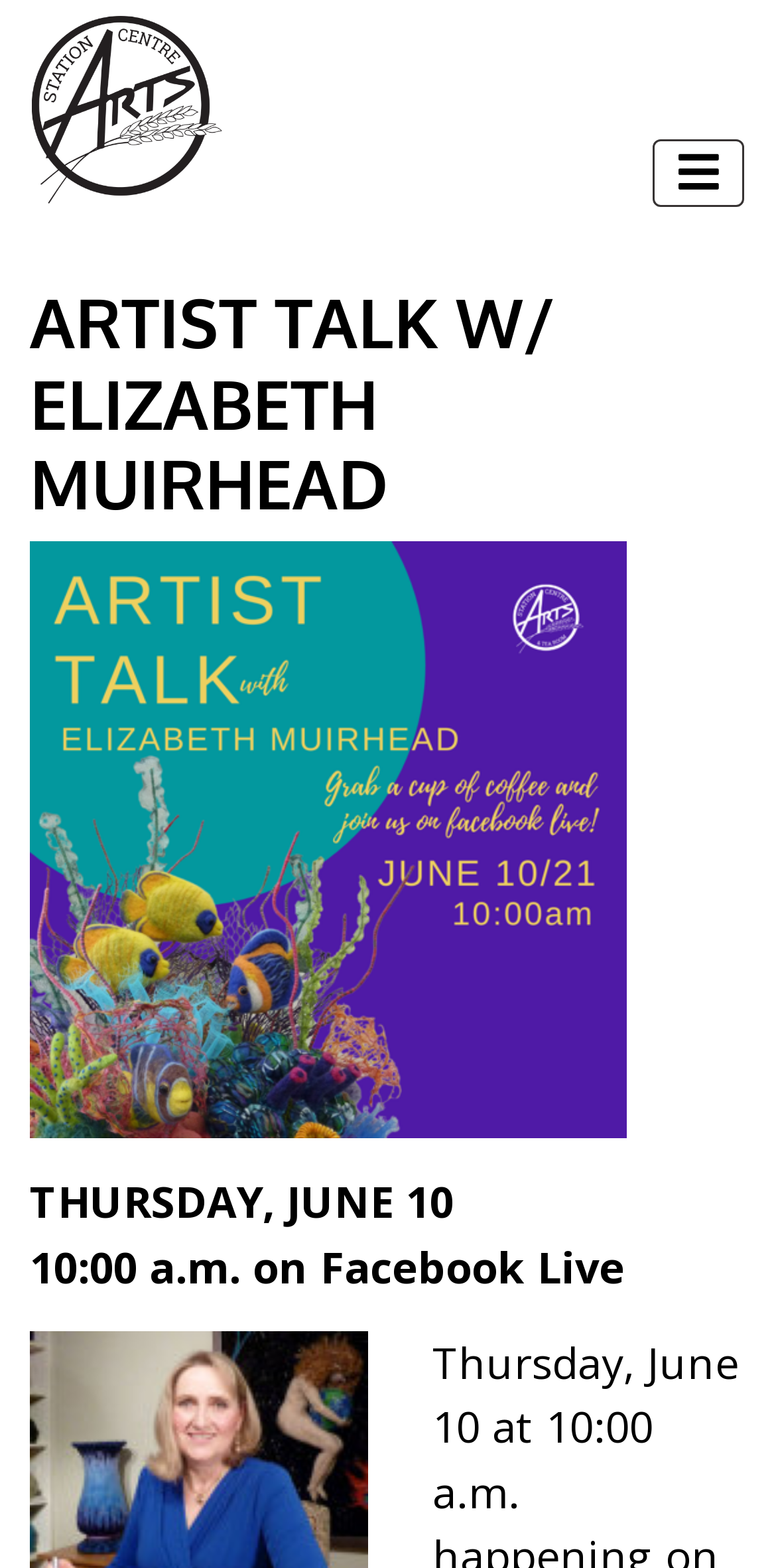Using the provided element description: "parent_node: Toggle navigation title="Station Arts"", determine the bounding box coordinates of the corresponding UI element in the screenshot.

[0.041, 0.01, 0.287, 0.131]